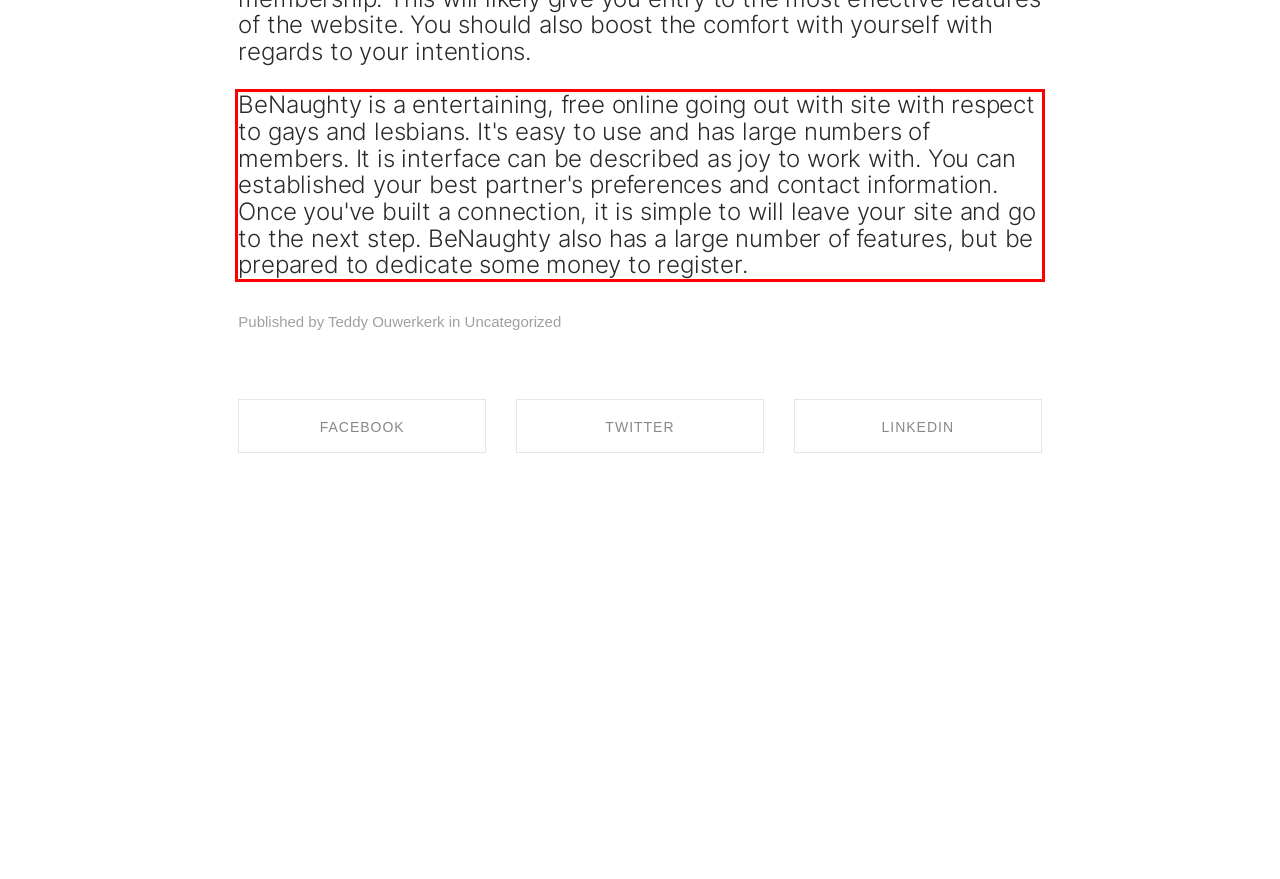Analyze the webpage screenshot and use OCR to recognize the text content in the red bounding box.

BeNaughty is a entertaining, free online going out with site with respect to gays and lesbians. It's easy to use and has large numbers of members. It is interface can be described as joy to work with. You can established your best partner's preferences and contact information. Once you've built a connection, it is simple to will leave your site and go to the next step. BeNaughty also has a large number of features, but be prepared to dedicate some money to register.